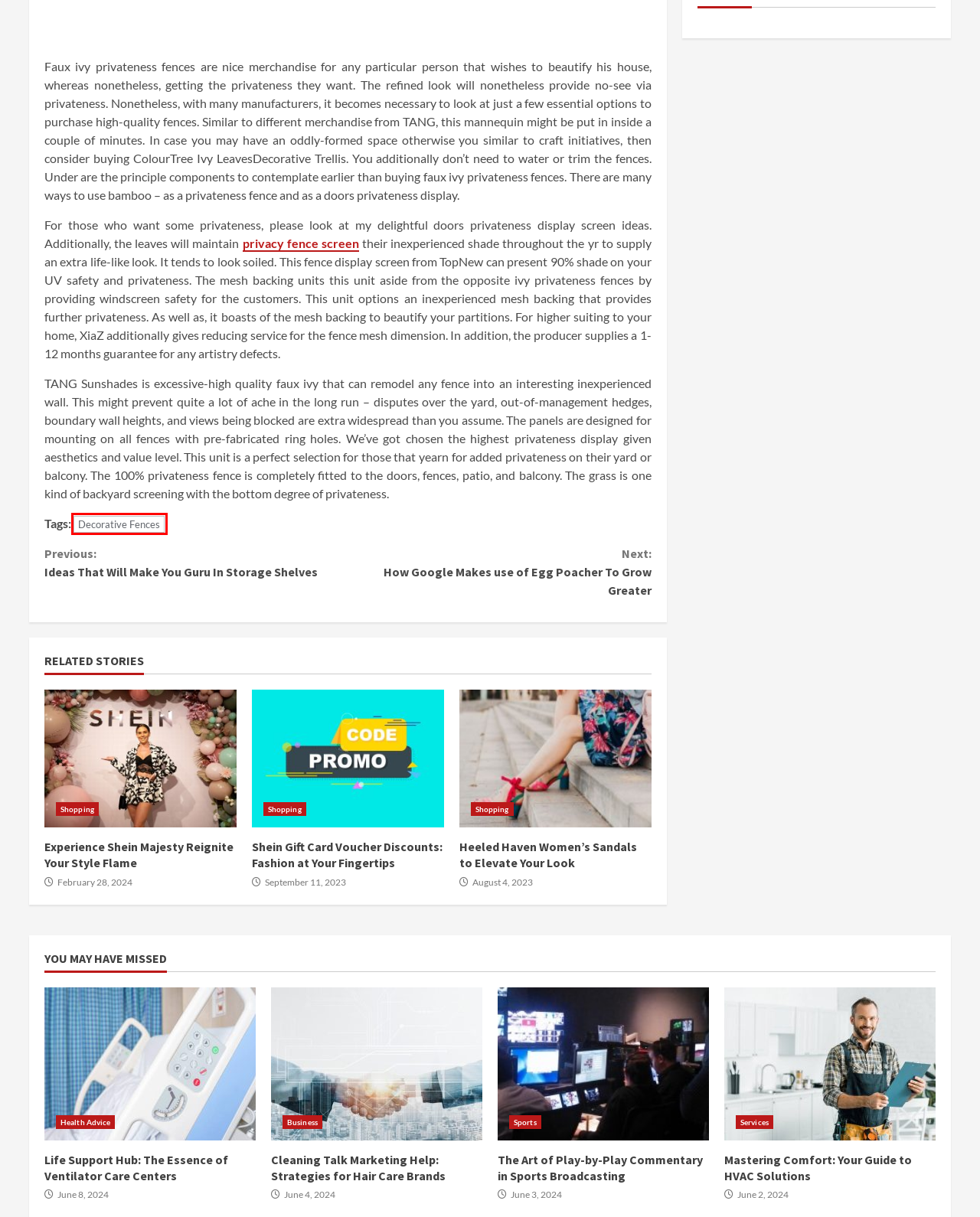Given a screenshot of a webpage with a red bounding box around an element, choose the most appropriate webpage description for the new page displayed after clicking the element within the bounding box. Here are the candidates:
A. Heeled Haven Women’s Sandals to Elevate Your Look – HK Adventure Baby
B. Decorative Fences – HK Adventure Baby
C. Shein Gift Card Voucher Discounts: Fashion at Your Fingertips – HK Adventure Baby
D. The Art of Play-by-Play Commentary in Sports Broadcasting – HK Adventure Baby
E. Business – HK Adventure Baby
F. Ideas That Will Make You Guru In Storage Shelves – HK Adventure Baby
G. Sports – HK Adventure Baby
H. Privacy Fence Screen: Expandable Faux Decorative Fence – VINGLI

B